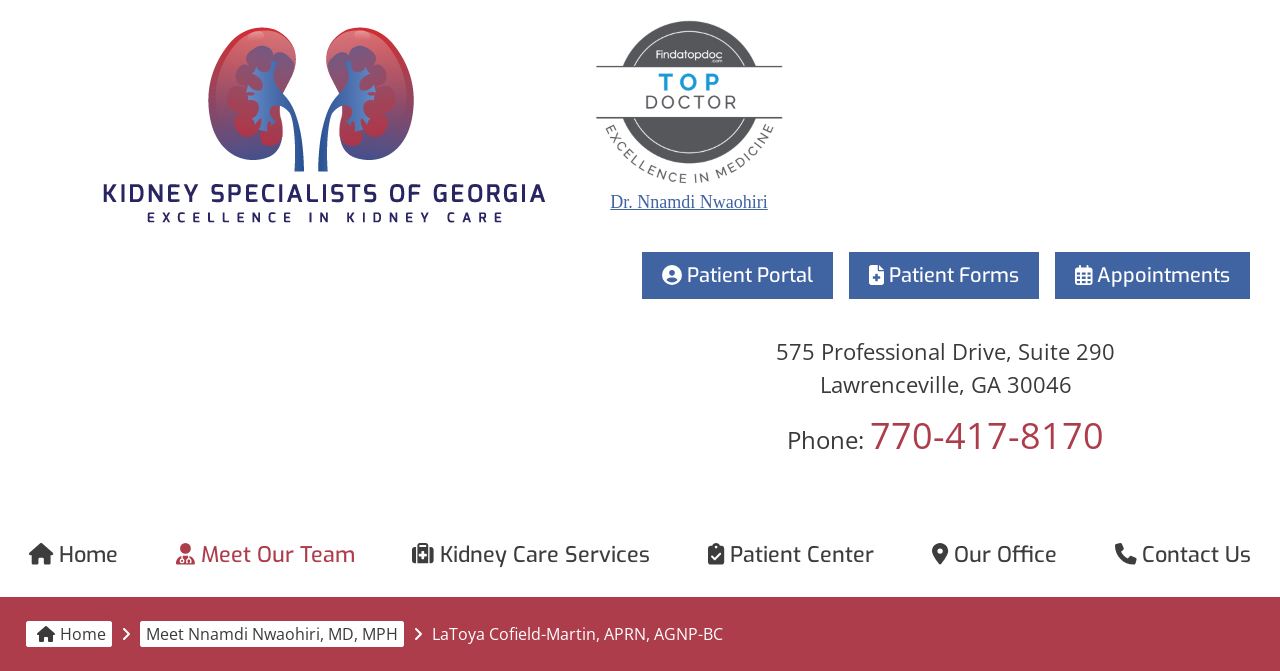How many links are there in the top navigation bar?
Look at the image and answer the question using a single word or phrase.

5